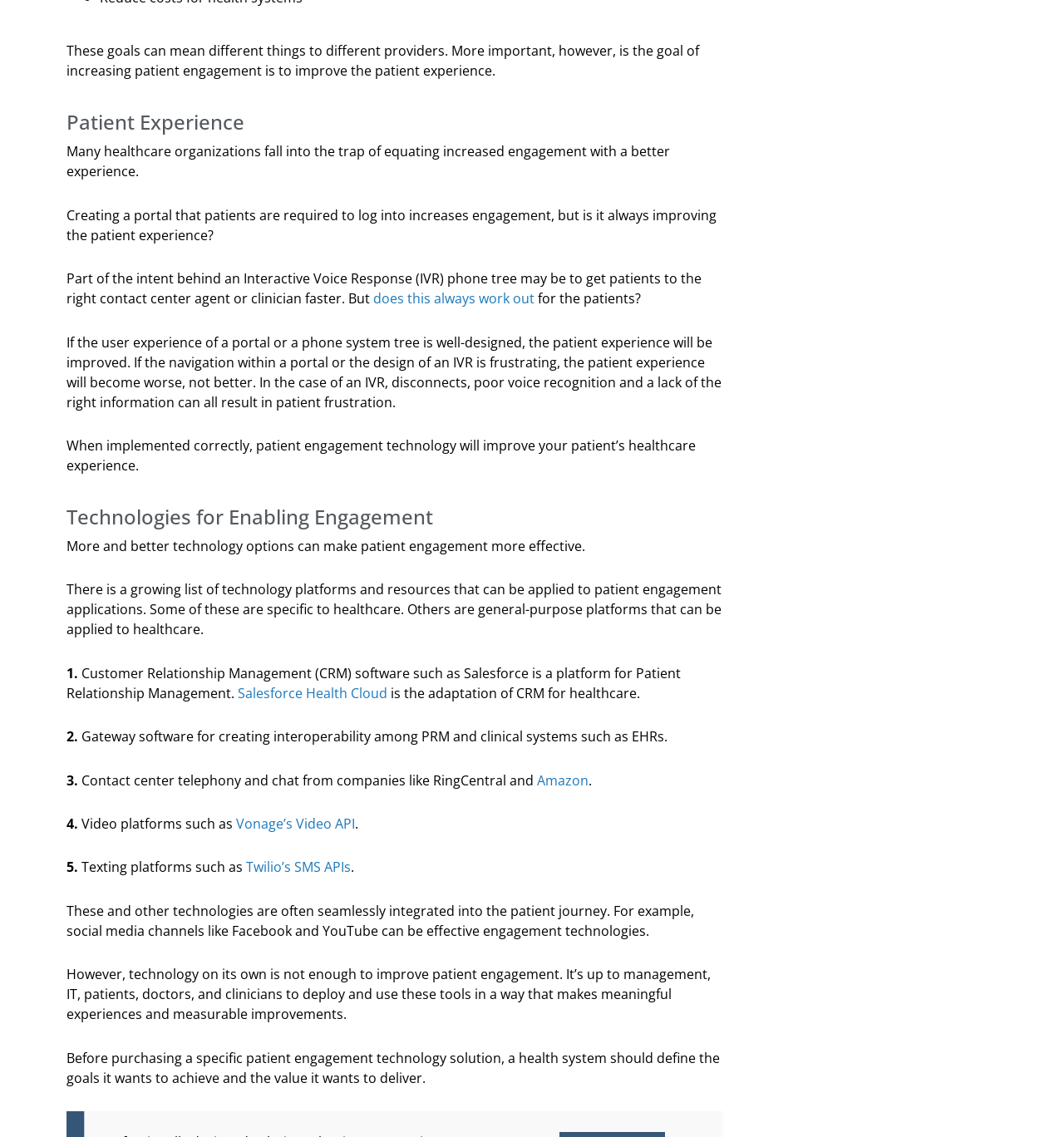Find and provide the bounding box coordinates for the UI element described here: "Vonage’s Video API". The coordinates should be given as four float numbers between 0 and 1: [left, top, right, bottom].

[0.222, 0.716, 0.334, 0.732]